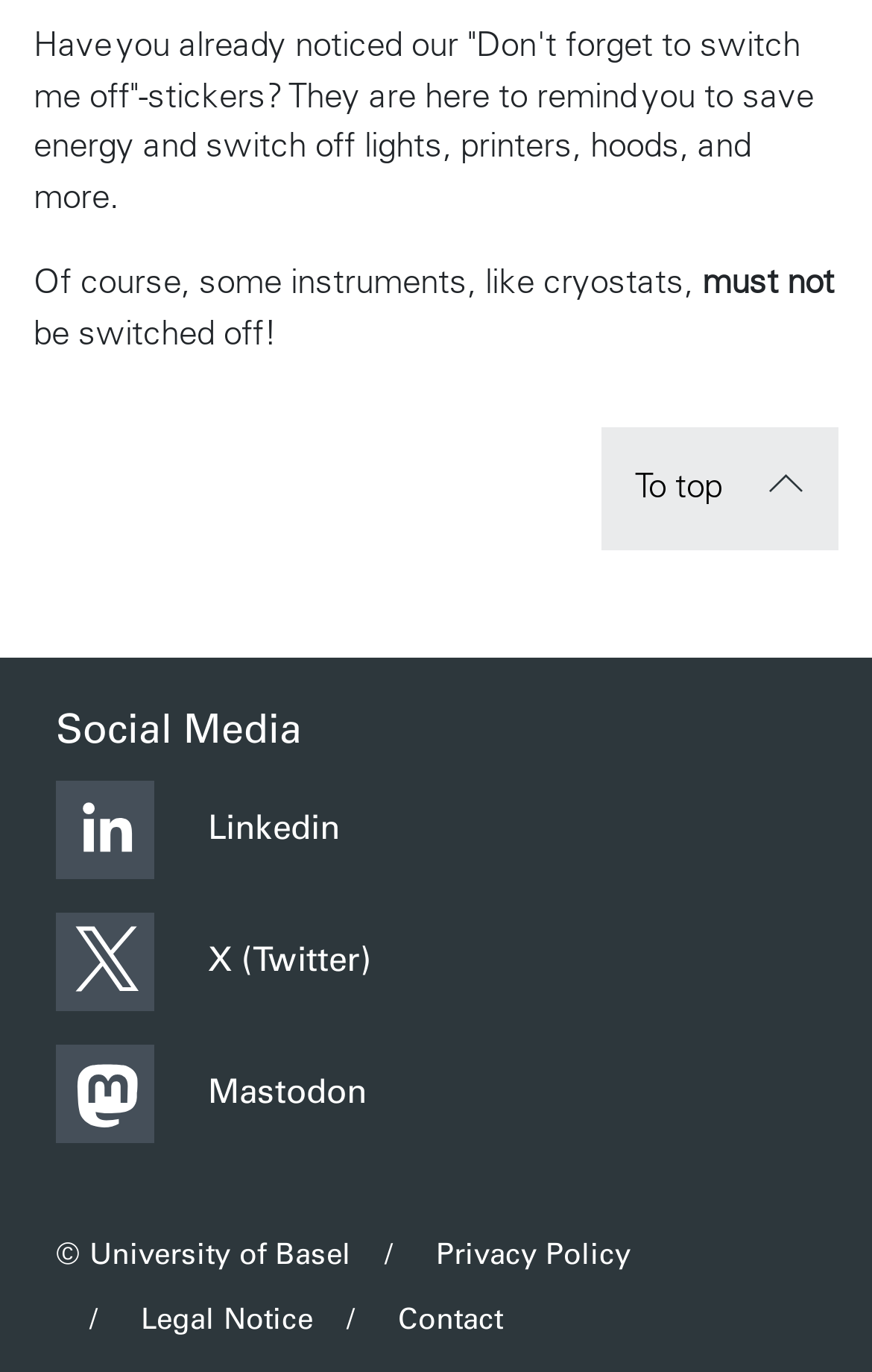Can you give a detailed response to the following question using the information from the image? What is the exception to switching off instruments?

The webpage mentions that some instruments, like cryostats, must not be switched off, implying that they are an exception to the general rule of switching off instruments to save energy.